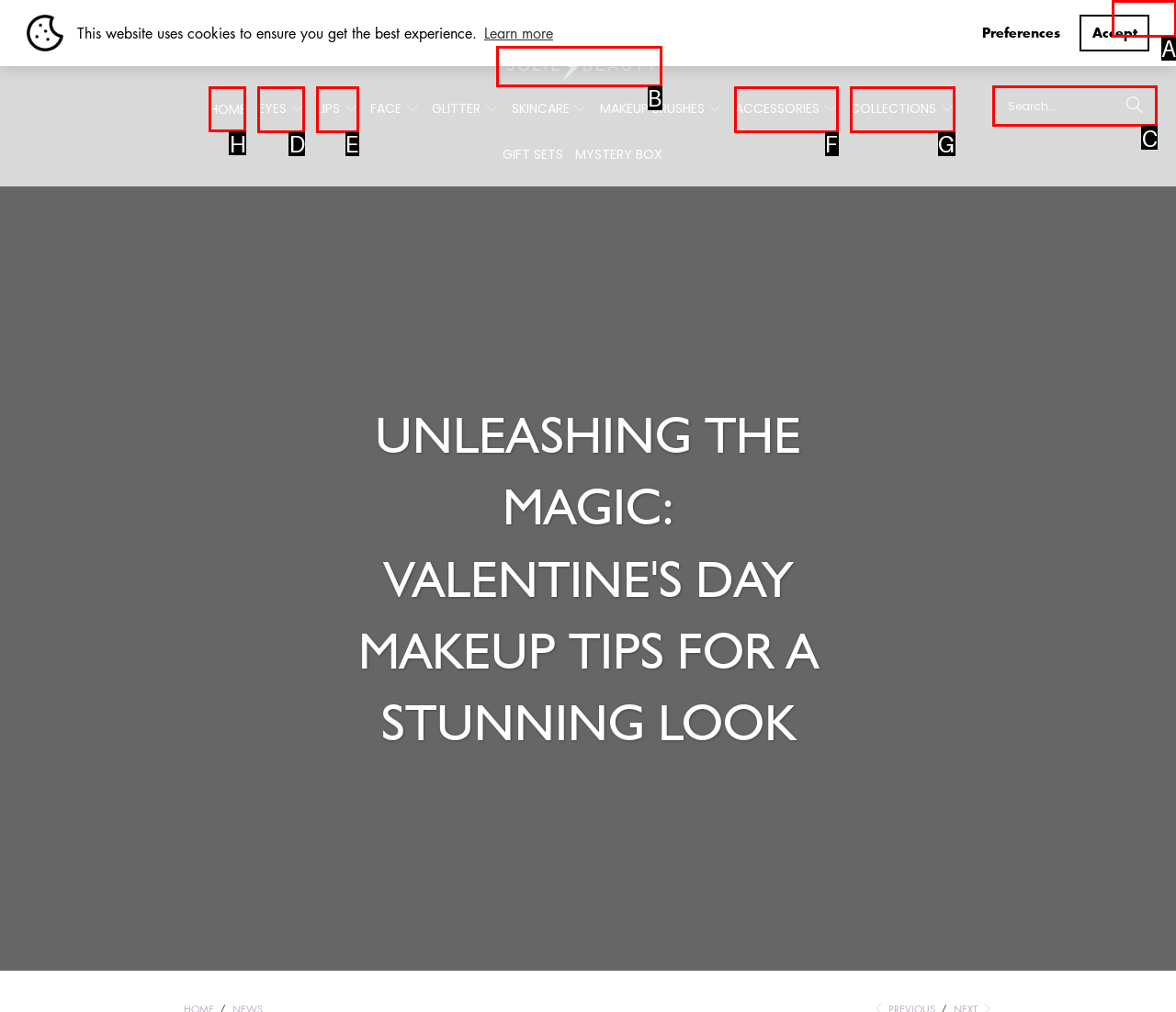Identify which HTML element to click to fulfill the following task: Search for a product. Provide your response using the letter of the correct choice.

C